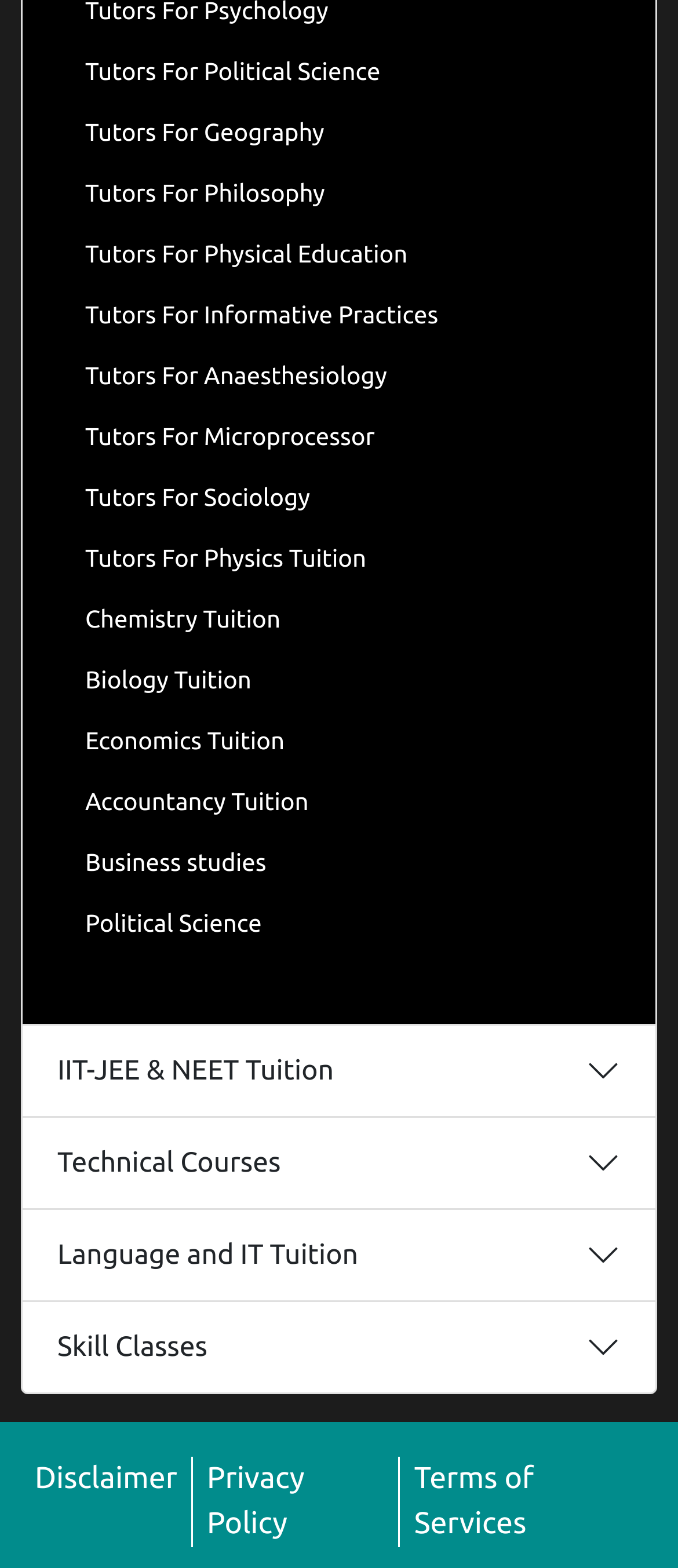Find the bounding box coordinates of the clickable region needed to perform the following instruction: "Click Terms of Services". The coordinates should be provided as four float numbers between 0 and 1, i.e., [left, top, right, bottom].

[0.611, 0.933, 0.787, 0.983]